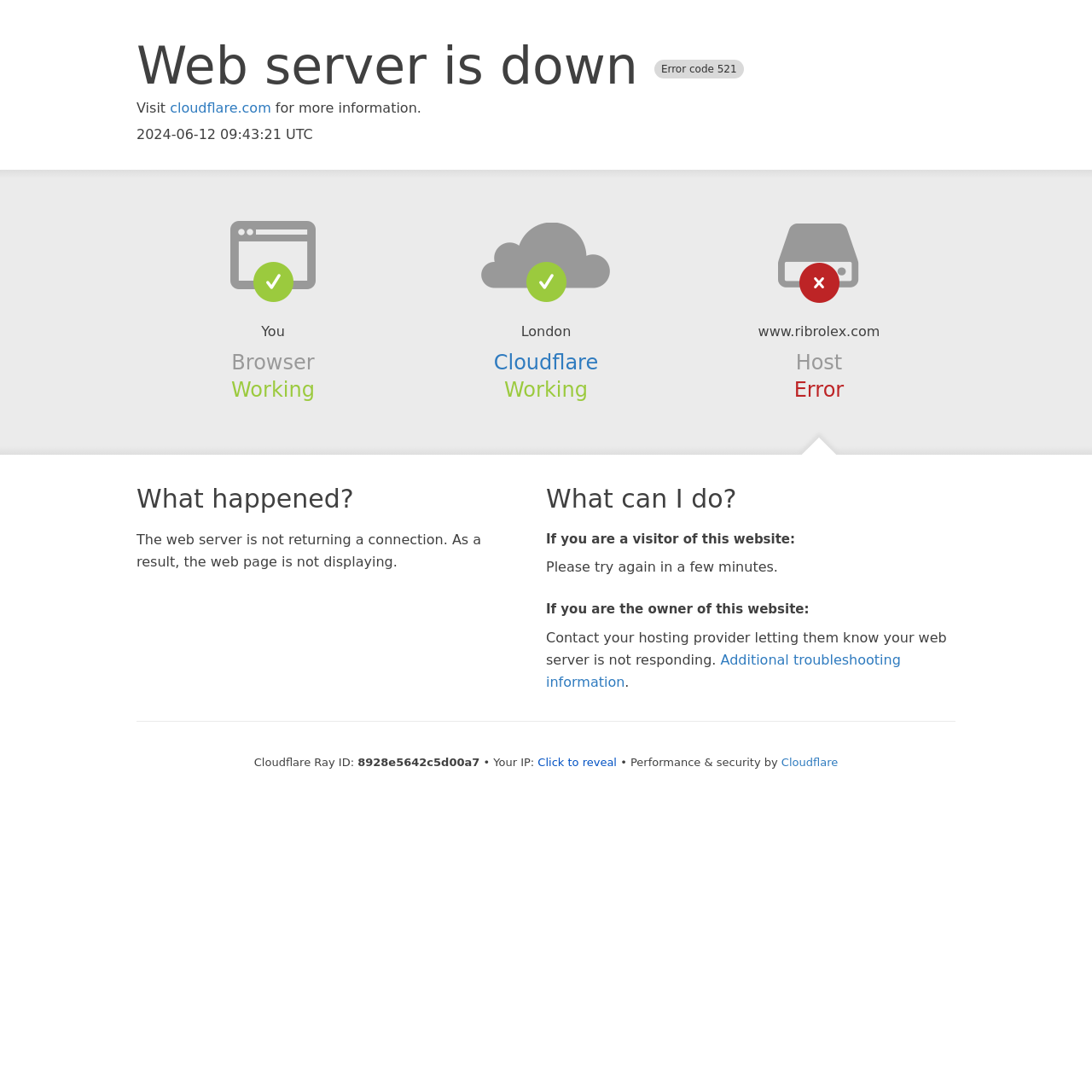Reply to the question with a brief word or phrase: What is the current status of the host?

Error